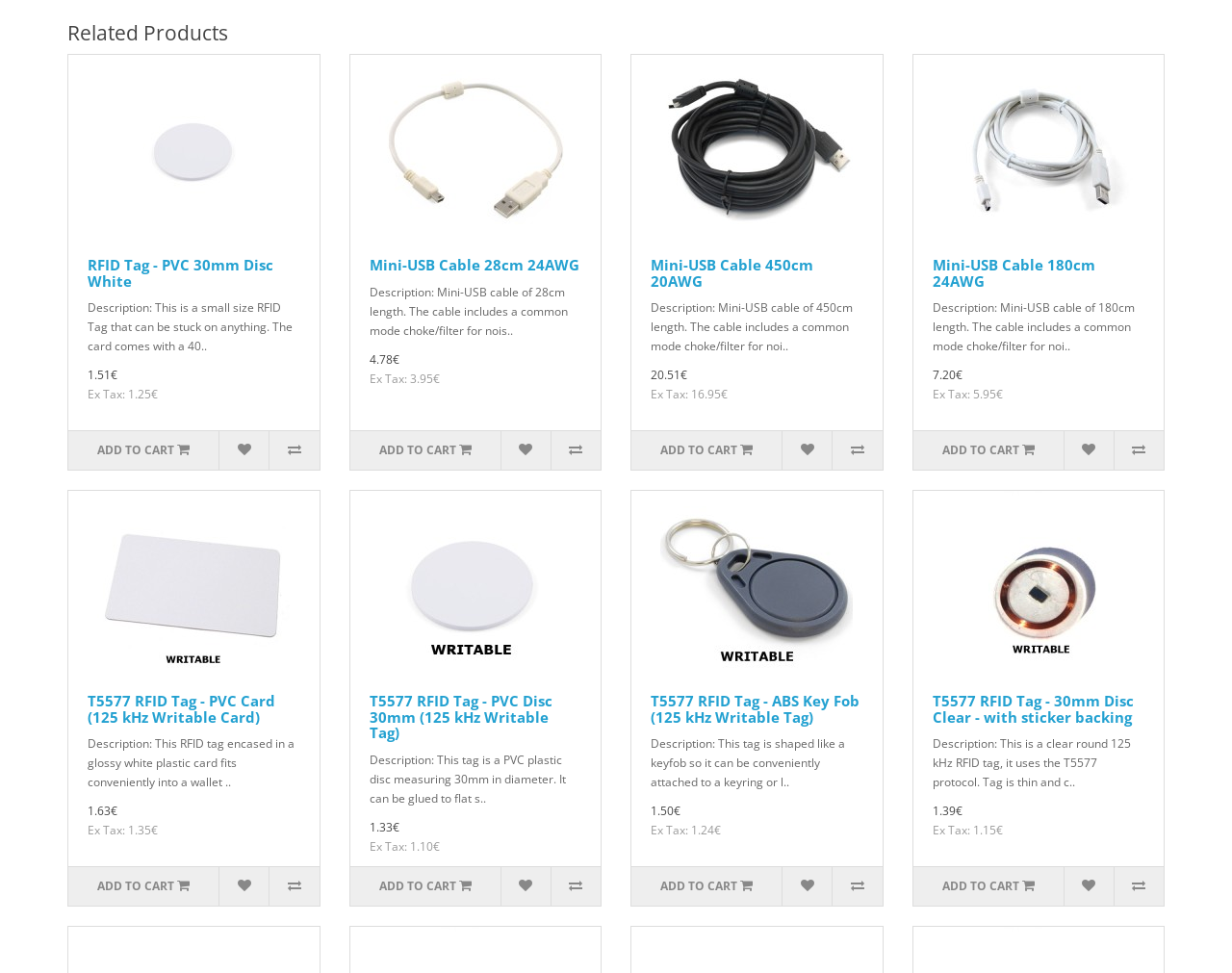Examine the image and give a thorough answer to the following question:
What is the price of RFID Tag - PVC 30mm Disc White?

I found the price of RFID Tag - PVC 30mm Disc White by looking at the StaticText element with the text '1.51€' which is located below the heading 'RFID Tag - PVC 30mm Disc White'.